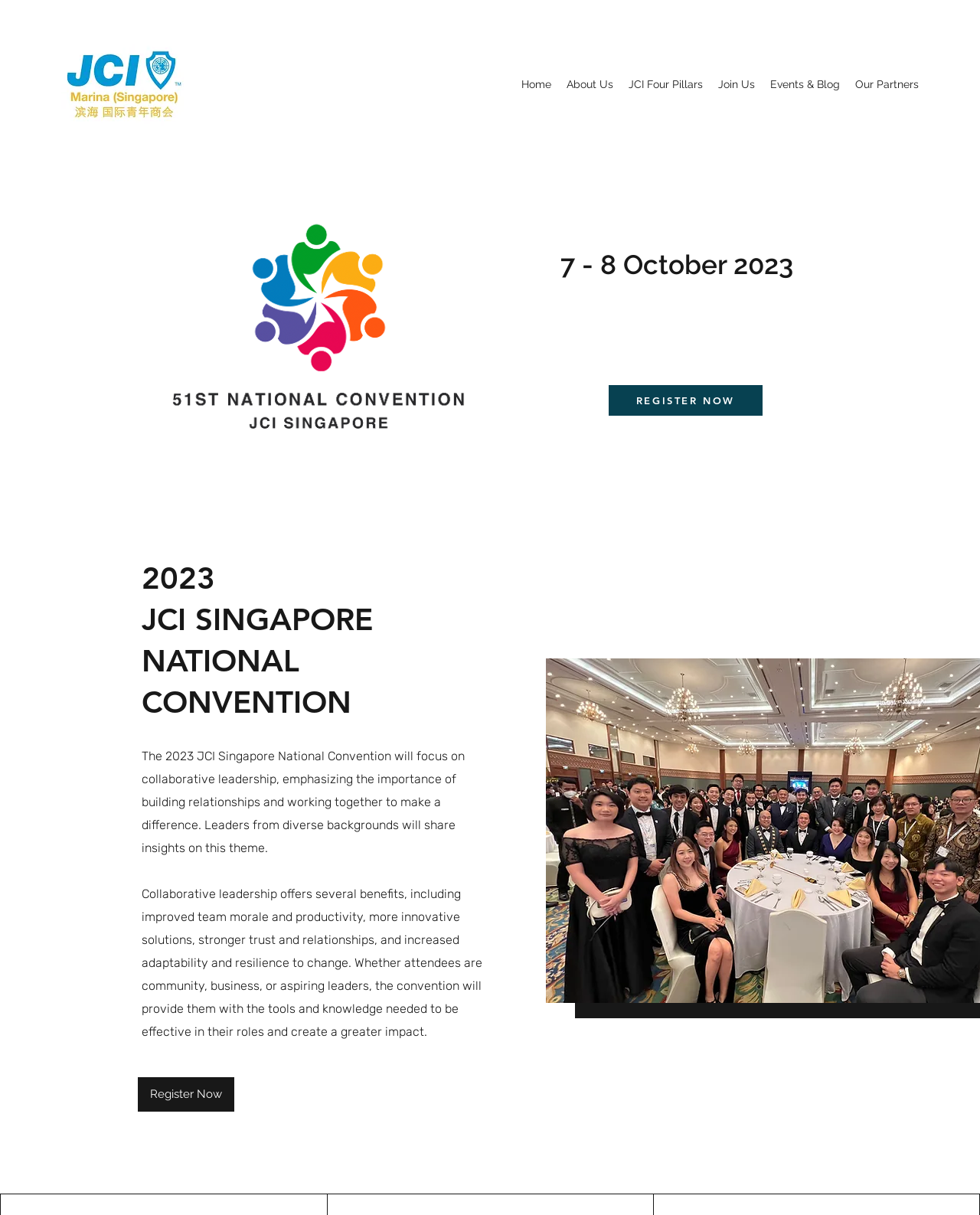Determine the coordinates of the bounding box for the clickable area needed to execute this instruction: "Click Register Now".

[0.141, 0.887, 0.239, 0.915]